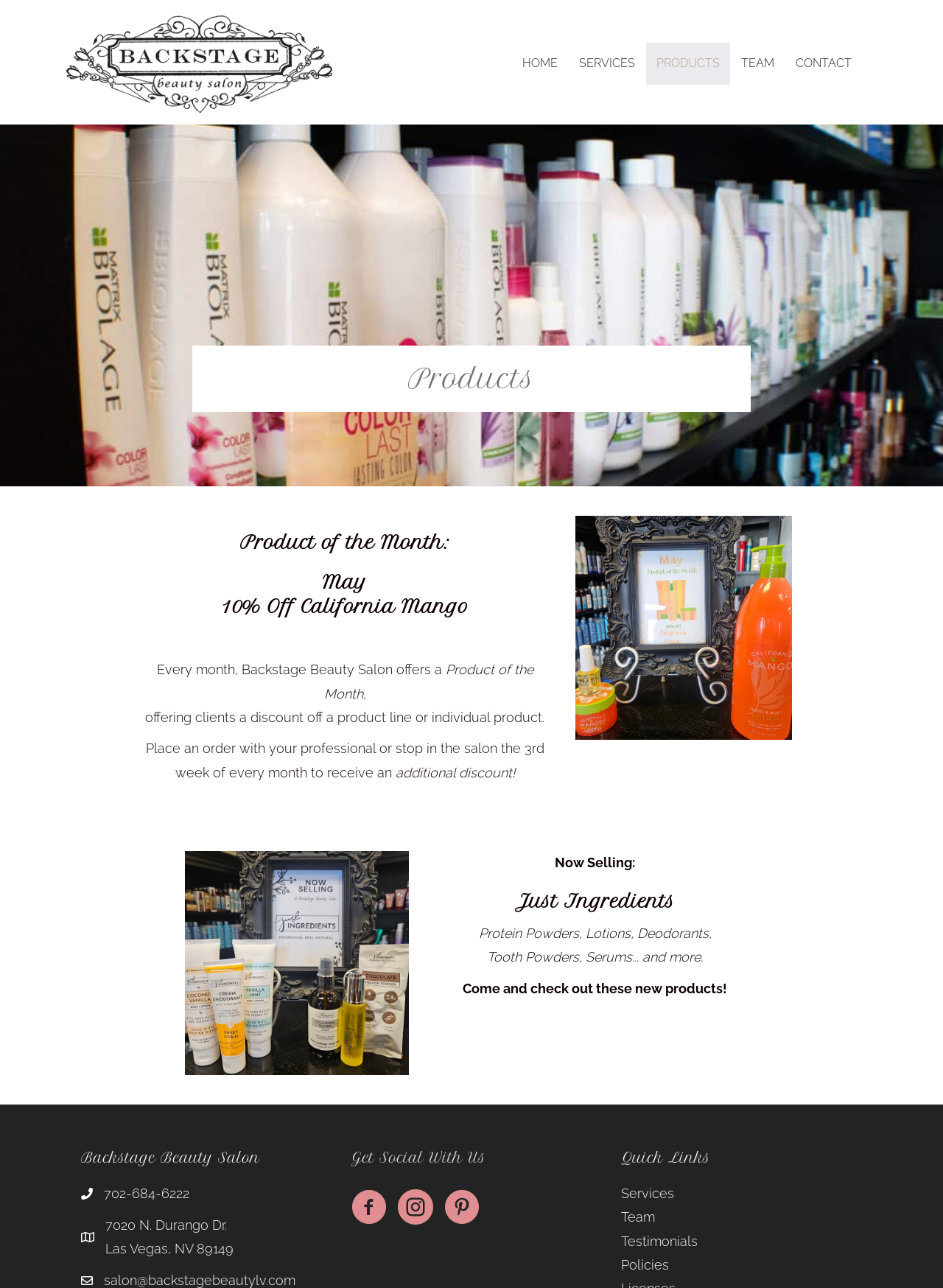Determine the bounding box coordinates of the region I should click to achieve the following instruction: "Get directions to 7020 N. Durango Dr. Las Vegas, NV 89149". Ensure the bounding box coordinates are four float numbers between 0 and 1, i.e., [left, top, right, bottom].

[0.112, 0.942, 0.248, 0.979]